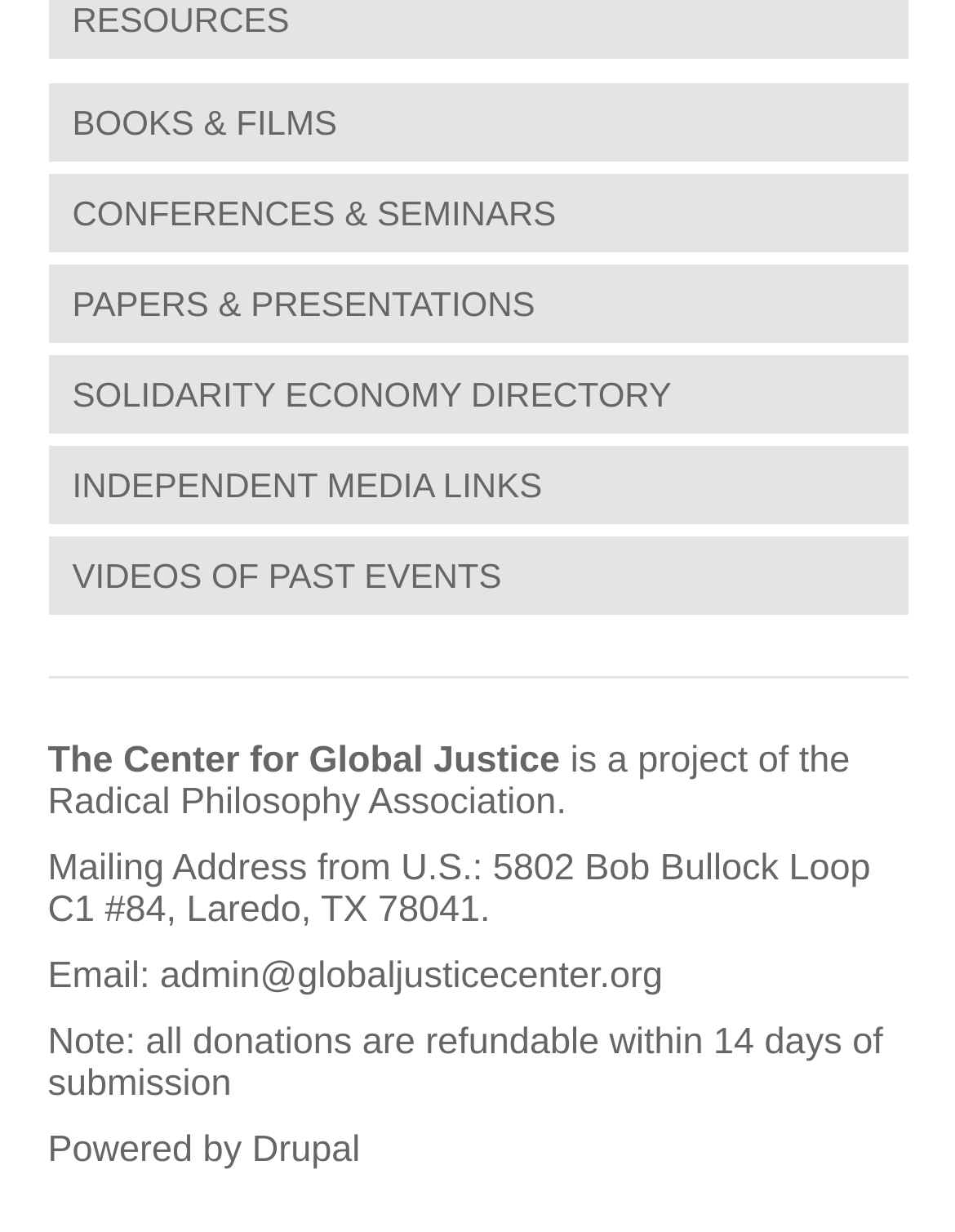Locate the bounding box coordinates of the element to click to perform the following action: 'Visit the Radical Philosophy Association'. The coordinates should be given as four float values between 0 and 1, in the form of [left, top, right, bottom].

[0.05, 0.634, 0.582, 0.668]